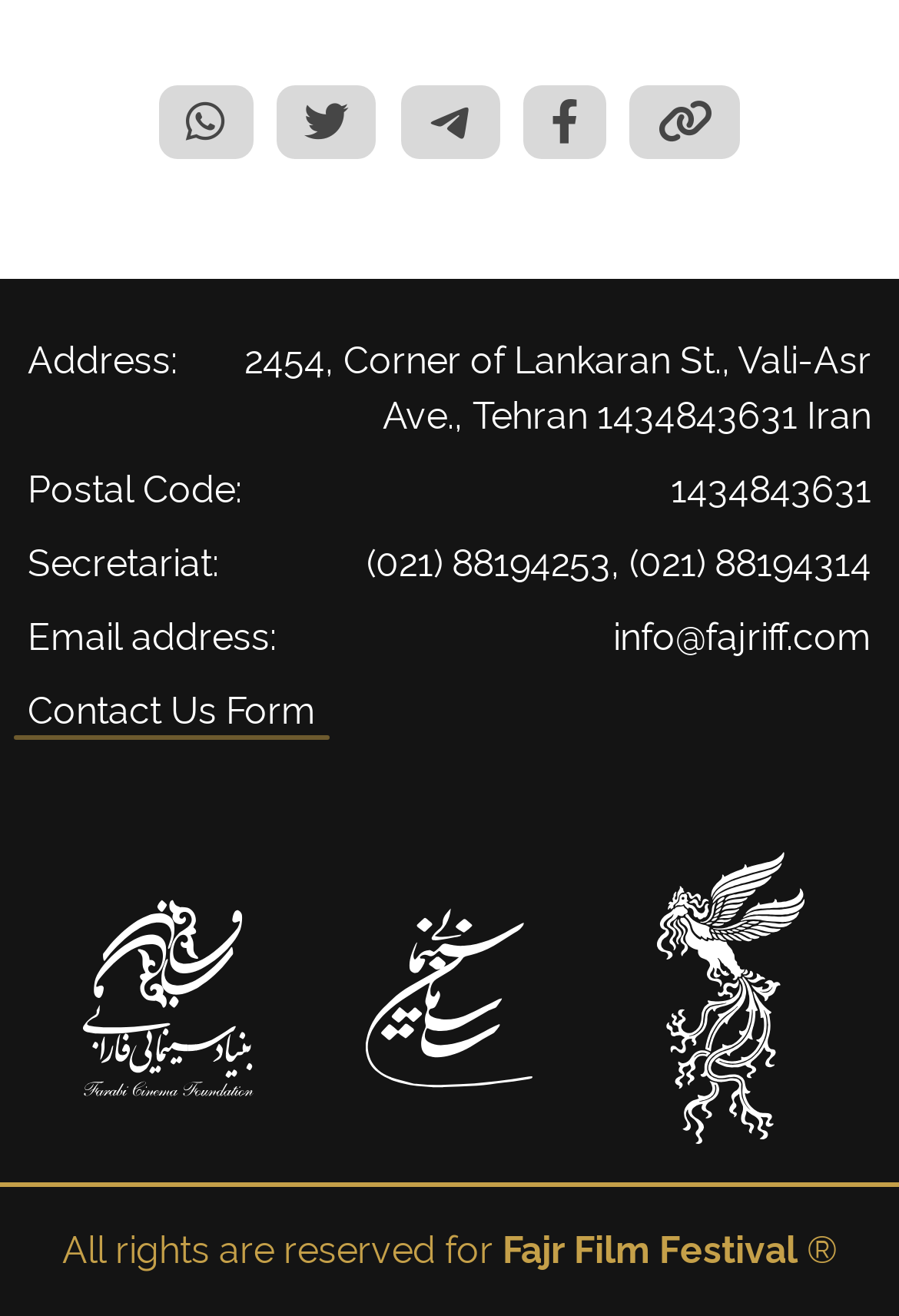What is the phone number of the Secretariat? Analyze the screenshot and reply with just one word or a short phrase.

(021) 88194253, (021) 88194314